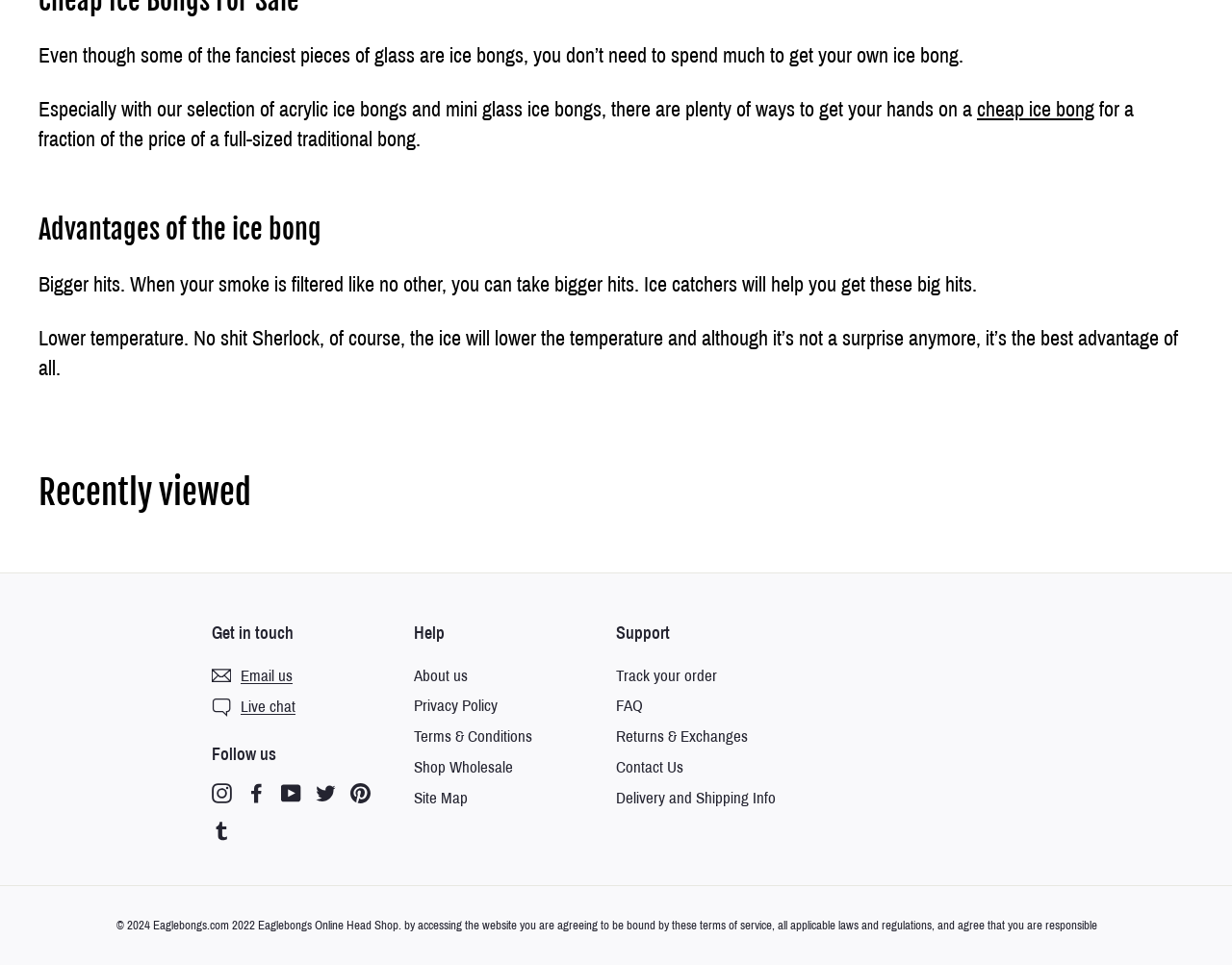Using the image as a reference, answer the following question in as much detail as possible:
What social media platforms does the website have?

The webpage has a 'Follow us' section that lists links to various social media platforms, including Instagram, Facebook, YouTube, Twitter, Pinterest, and Tumblr, indicating that the website has a presence on multiple social media platforms.